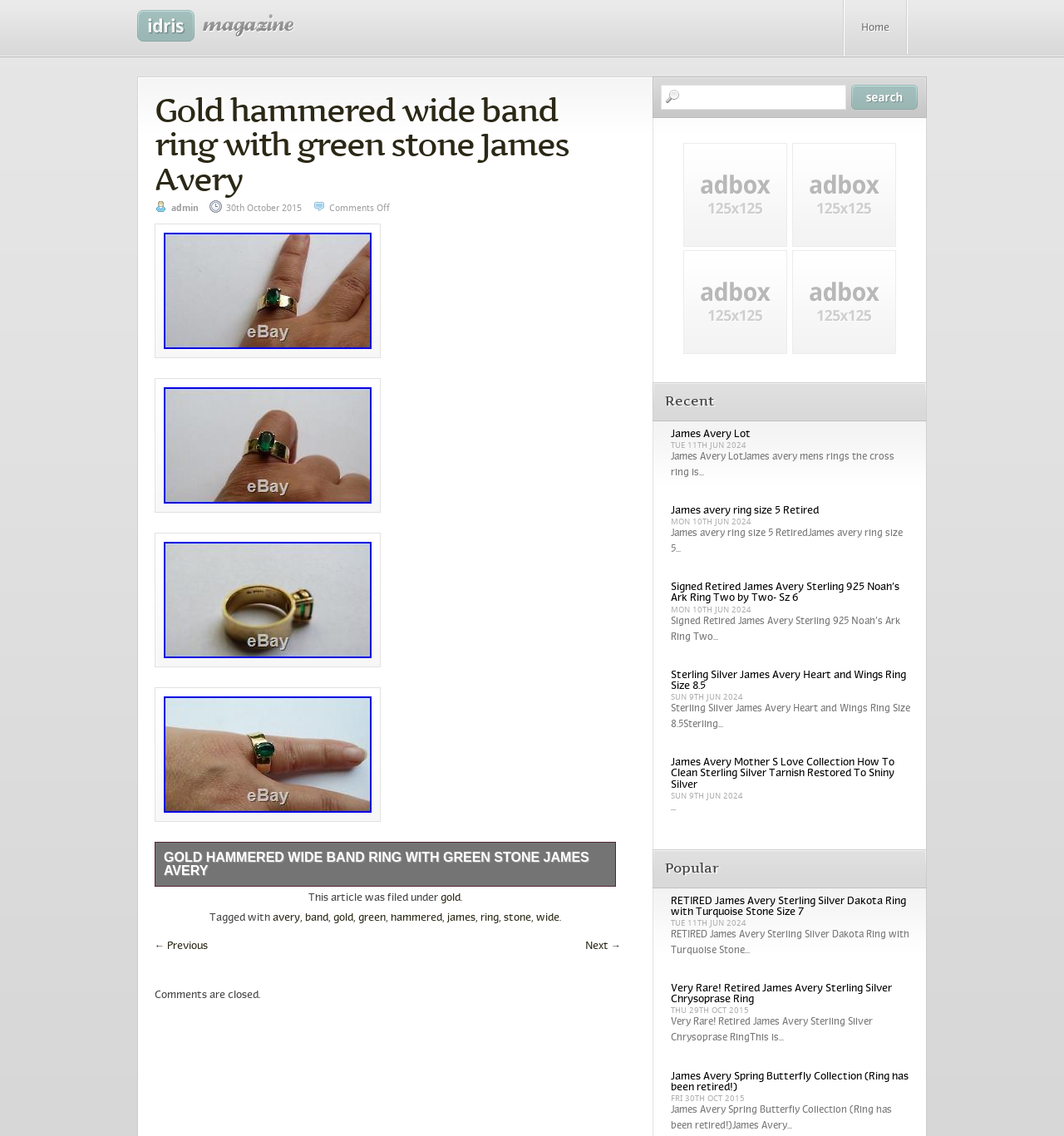What is the material of the ring?
Provide a comprehensive and detailed answer to the question.

I found the answer by looking at the text 'Wide hammered gold band with lab created emerald' which is part of the product description.